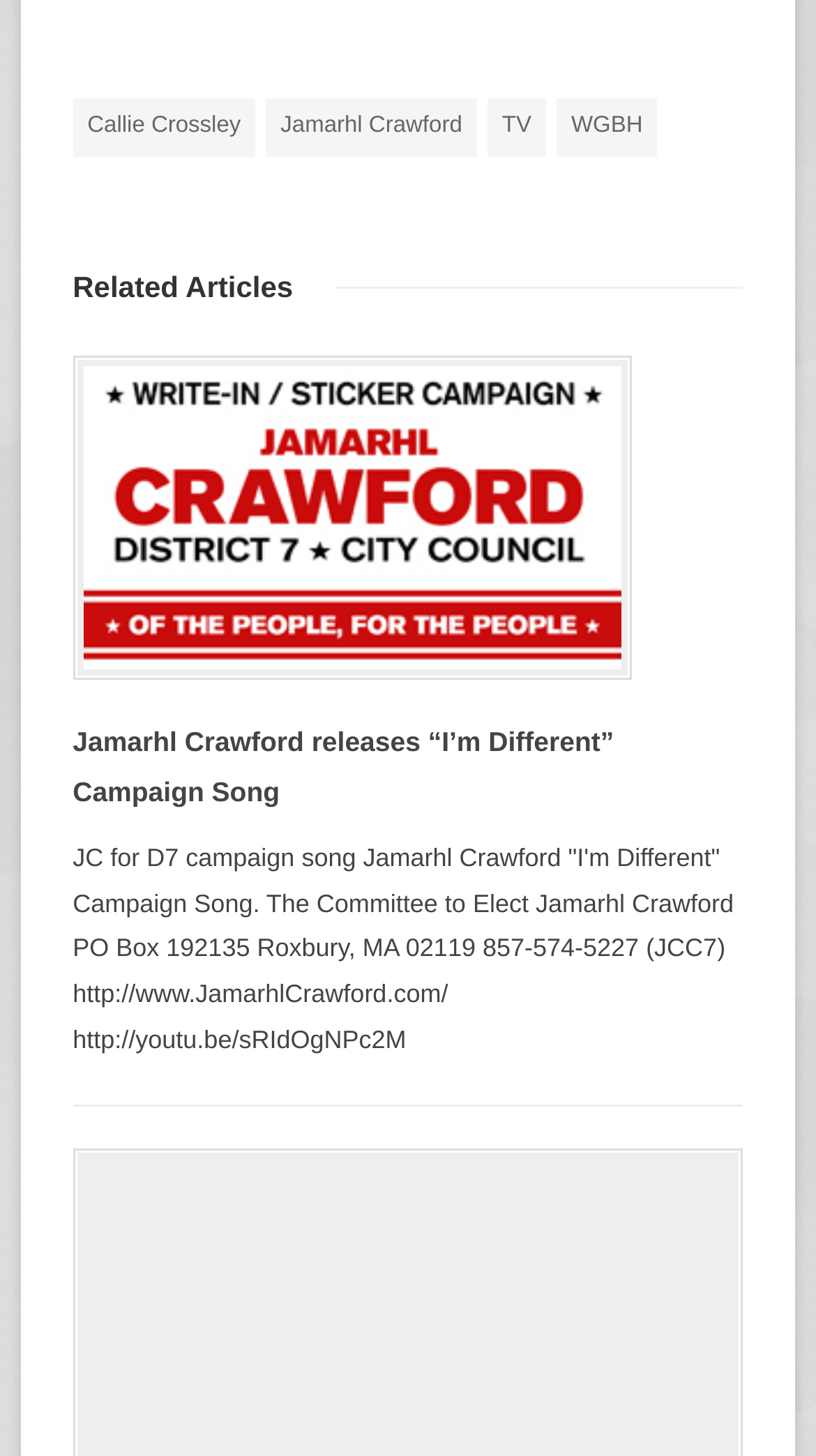What is the title of the article?
Using the information from the image, give a concise answer in one word or a short phrase.

Jamarhl Crawford releases “I’m Different” Campaign Song